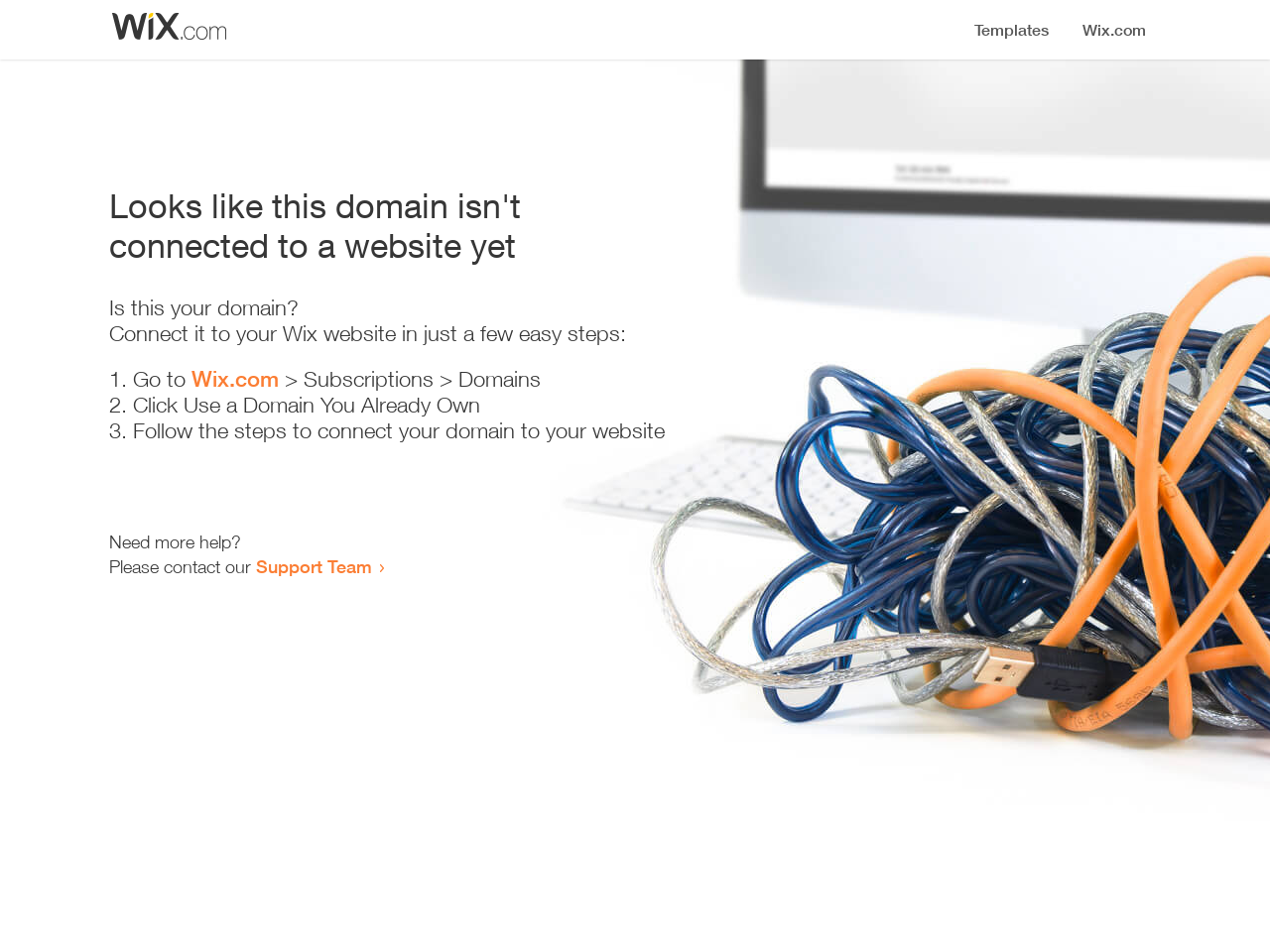Find the bounding box of the UI element described as: "Support Team". The bounding box coordinates should be given as four float values between 0 and 1, i.e., [left, top, right, bottom].

[0.202, 0.583, 0.293, 0.606]